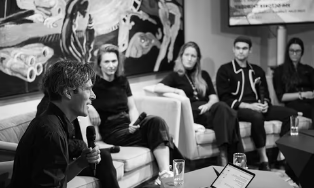Offer a thorough description of the image.

The image captures a dynamic panel discussion featuring a group of four individuals seated on a light-colored couch, engaging with each other and the audience. The scene is set against an artistically vibrant backdrop that adds a creative flair to the atmosphere. The focus is on a speaker, who is animatedly sharing insights while holding a microphone, suggesting an exchange of ideas and perspectives. The panelists, dressed in various styles, exhibit a range of expressions that indicate their engagement with the topic at hand. The setting likely fosters an environment of innovation and collaboration, possibly related to topics in the textile or fashion industry, as implied by the broader context surrounding this image.